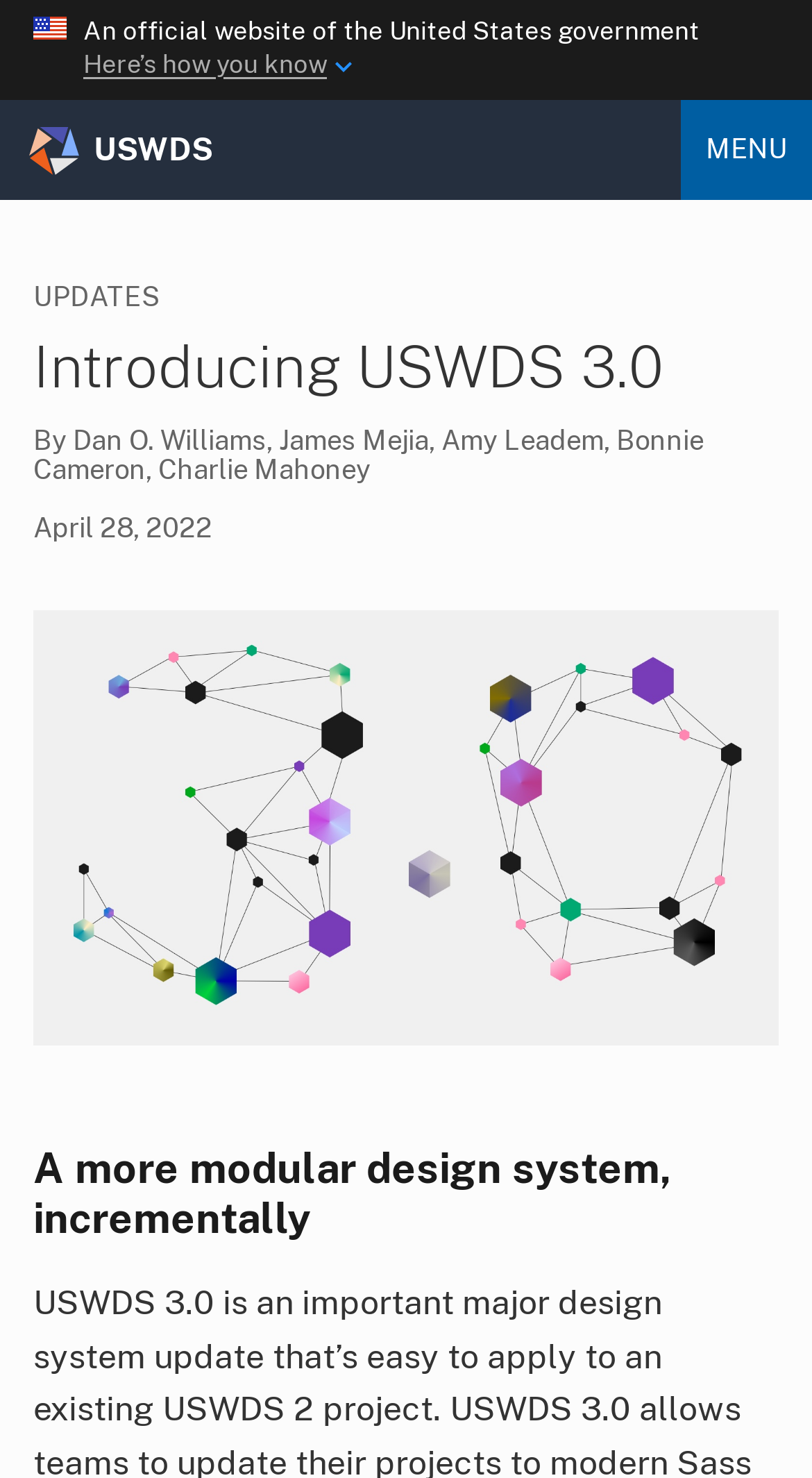Provide a short, one-word or phrase answer to the question below:
Who are the authors of the article?

Dan O. Williams, James Mejia, Amy Leadem, Bonnie Cameron, Charlie Mahoney